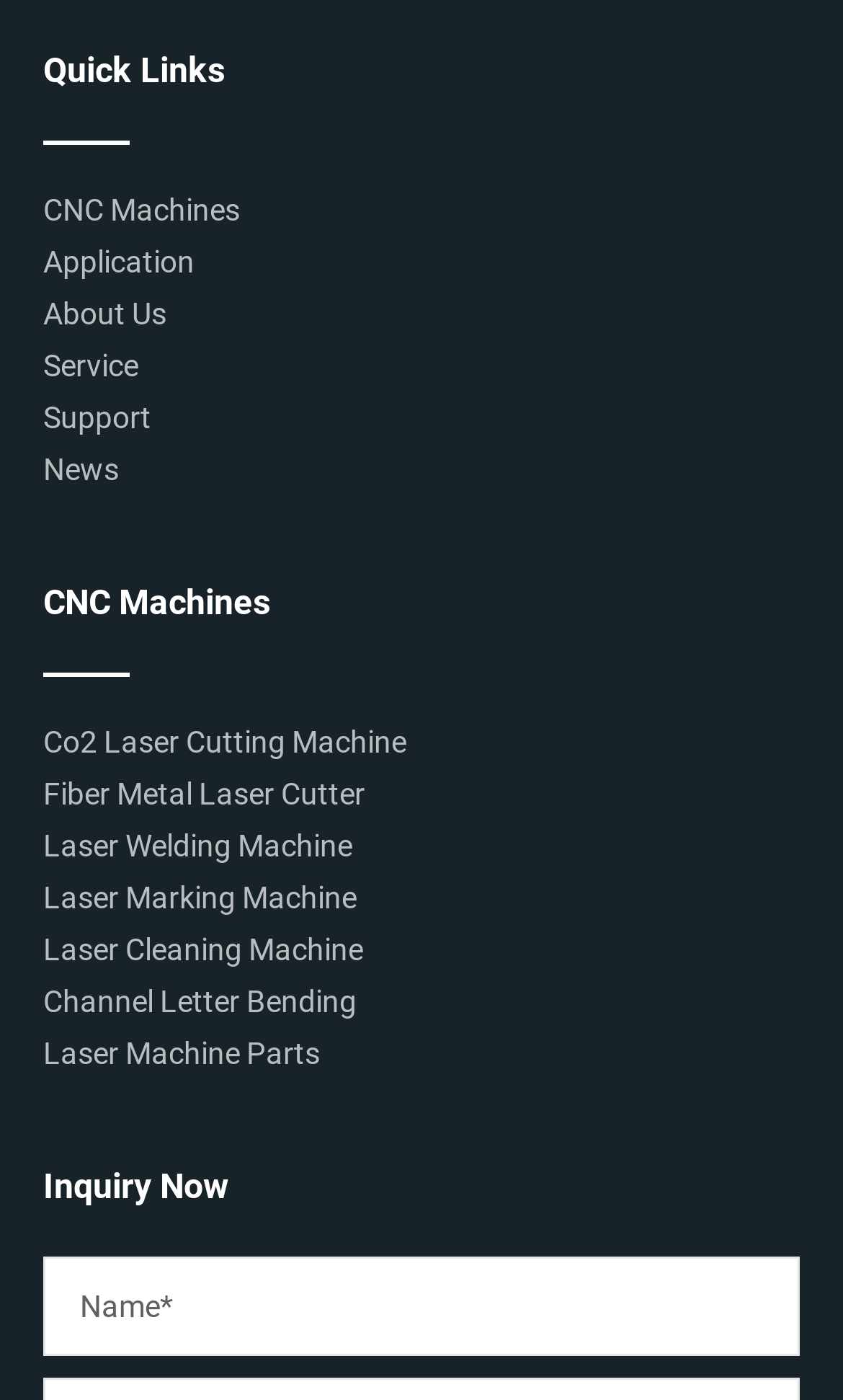Kindly determine the bounding box coordinates for the area that needs to be clicked to execute this instruction: "Enter name in the inquiry form".

[0.051, 0.898, 0.949, 0.969]